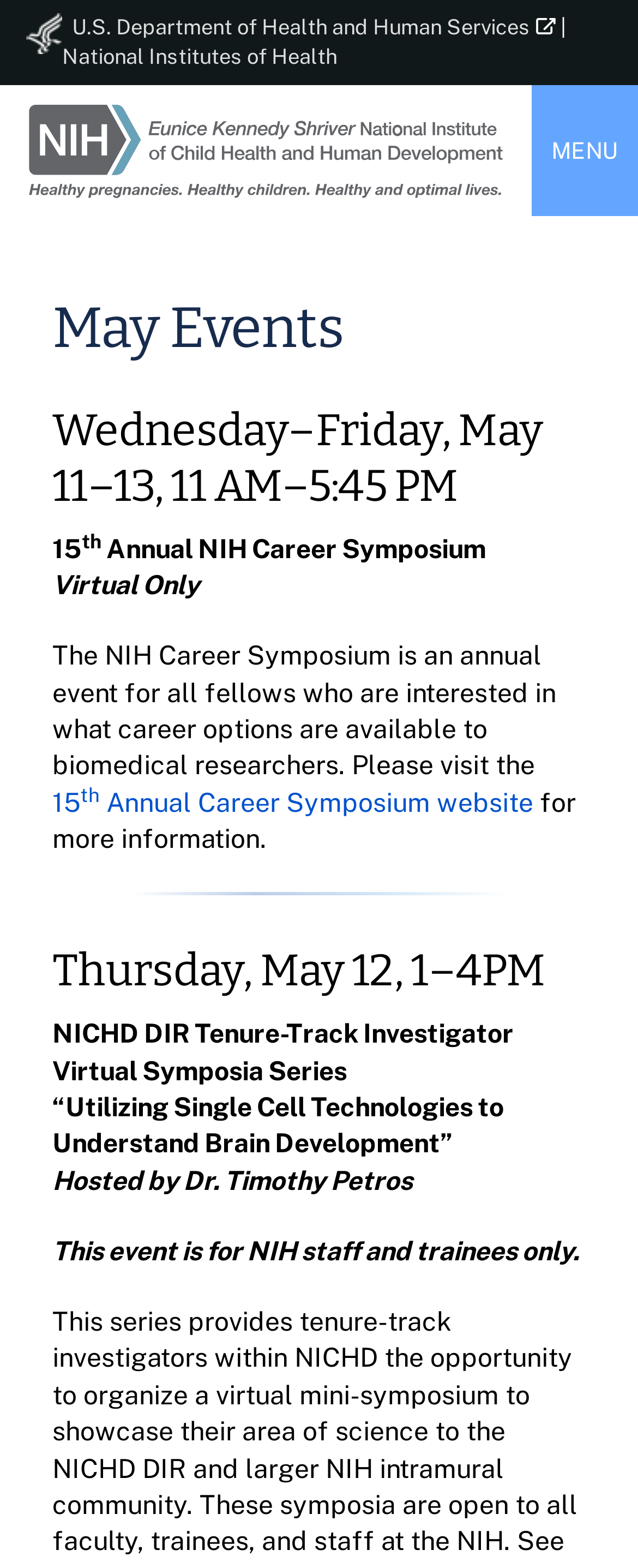Find the UI element described as: "15th Annual Career Symposium website" and predict its bounding box coordinates. Ensure the coordinates are four float numbers between 0 and 1, [left, top, right, bottom].

[0.082, 0.502, 0.836, 0.522]